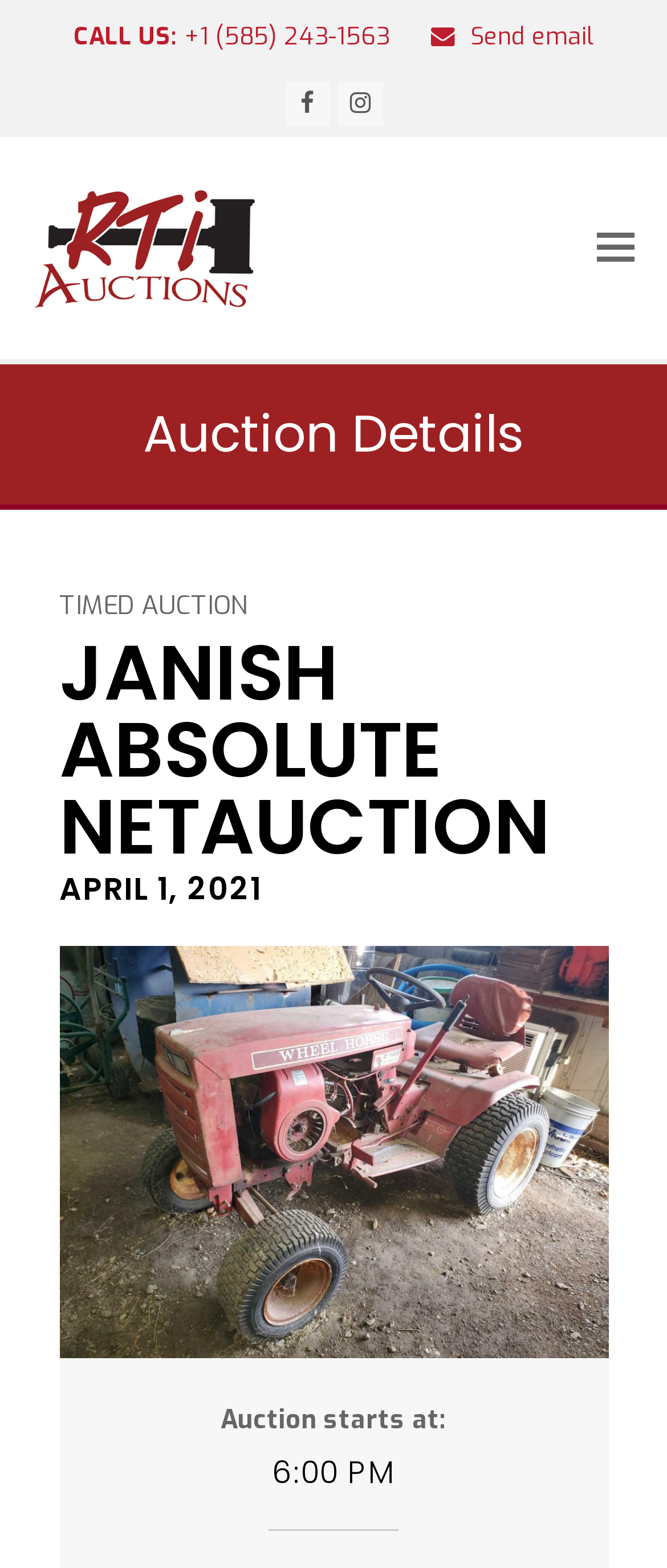Using the description: "aria-label="Toggle mobile menu"", determine the UI element's bounding box coordinates. Ensure the coordinates are in the format of four float numbers between 0 and 1, i.e., [left, top, right, bottom].

[0.894, 0.142, 0.95, 0.175]